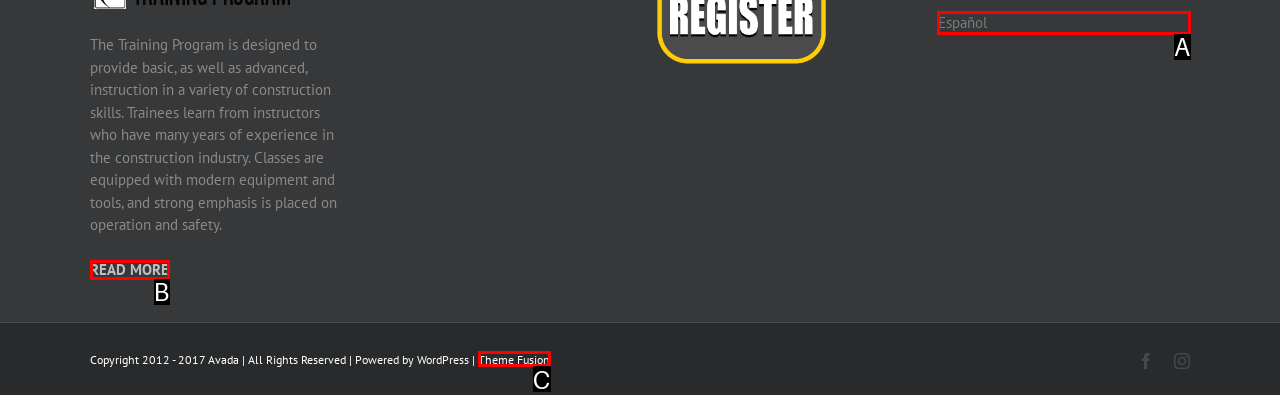Pinpoint the HTML element that fits the description: READ MORE
Answer by providing the letter of the correct option.

B